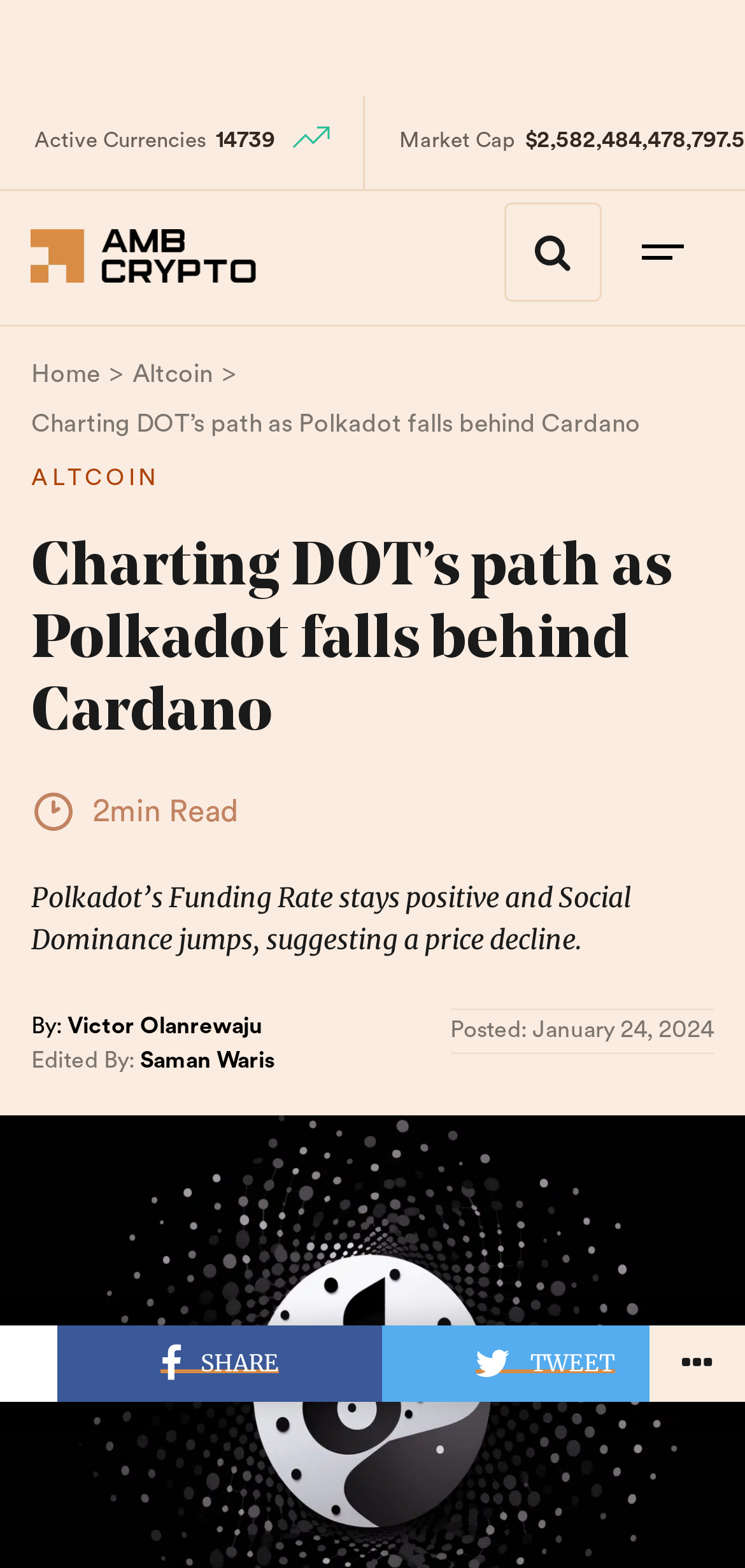Refer to the screenshot and answer the following question in detail:
Who is the author of this article?

The author of this article is mentioned at the bottom of the webpage, where it says 'By: Victor Olanrewaju'.